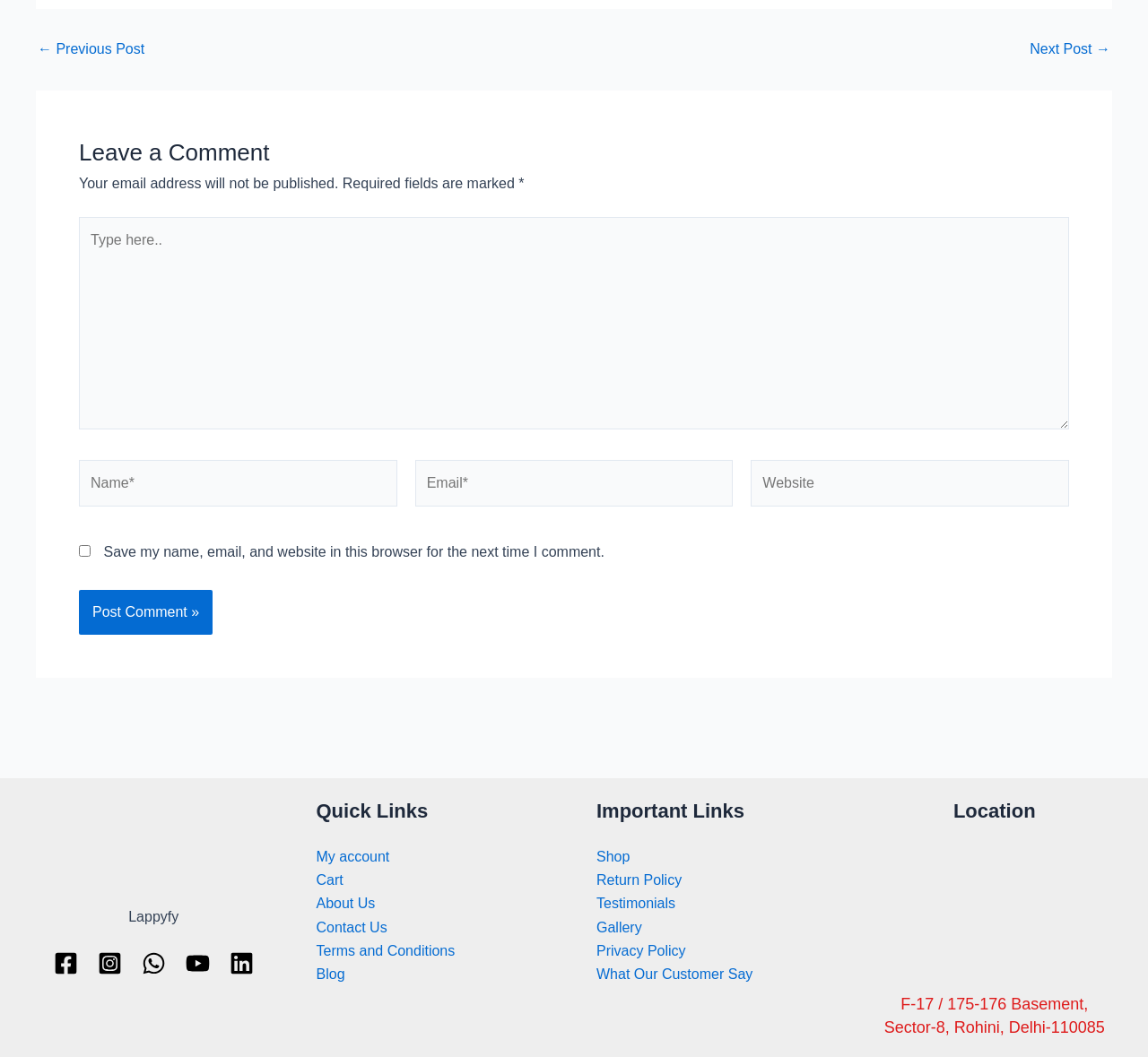What is the function of the checkbox 'Save my name, email, and website in this browser for the next time I comment.'? 
From the image, respond with a single word or phrase.

Save comment info